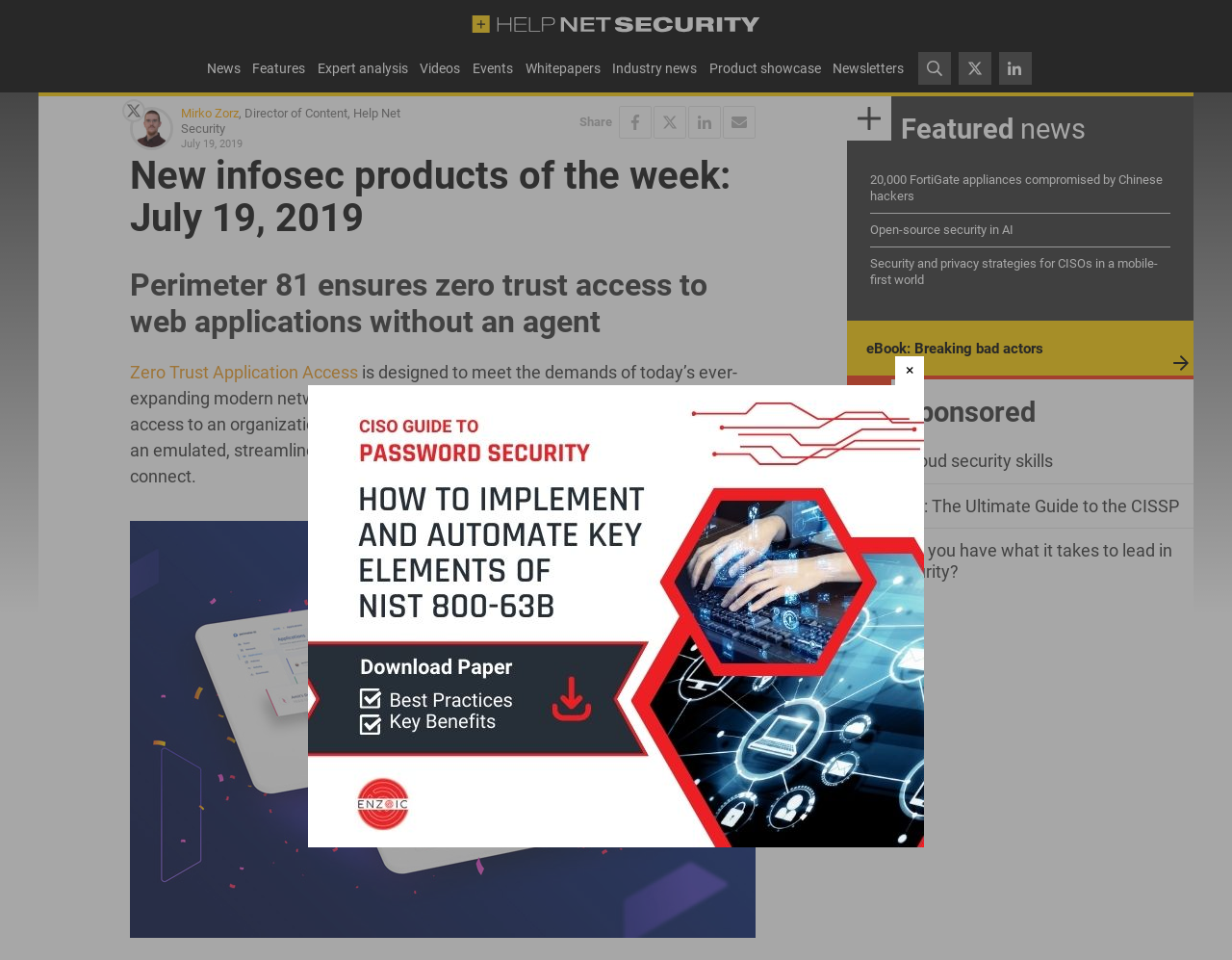Please give a one-word or short phrase response to the following question: 
What is the date of the article?

July 19, 2019